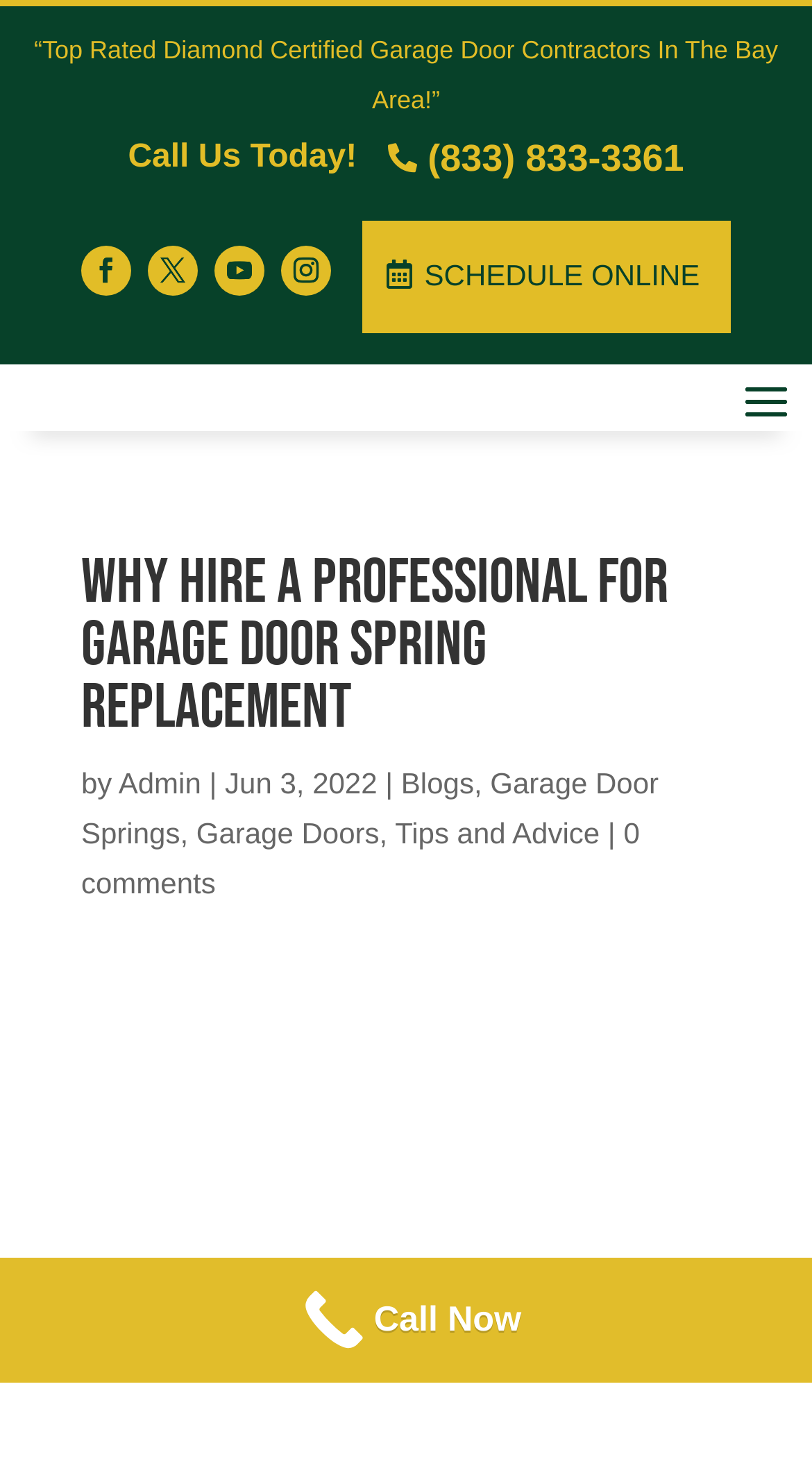Can you look at the image and give a comprehensive answer to the question:
When was the article about garage door spring replacement published?

I found the publication date by looking at the static text element with the text 'Jun 3, 2022' which is located below the main heading, indicating it's the publication date of the article.